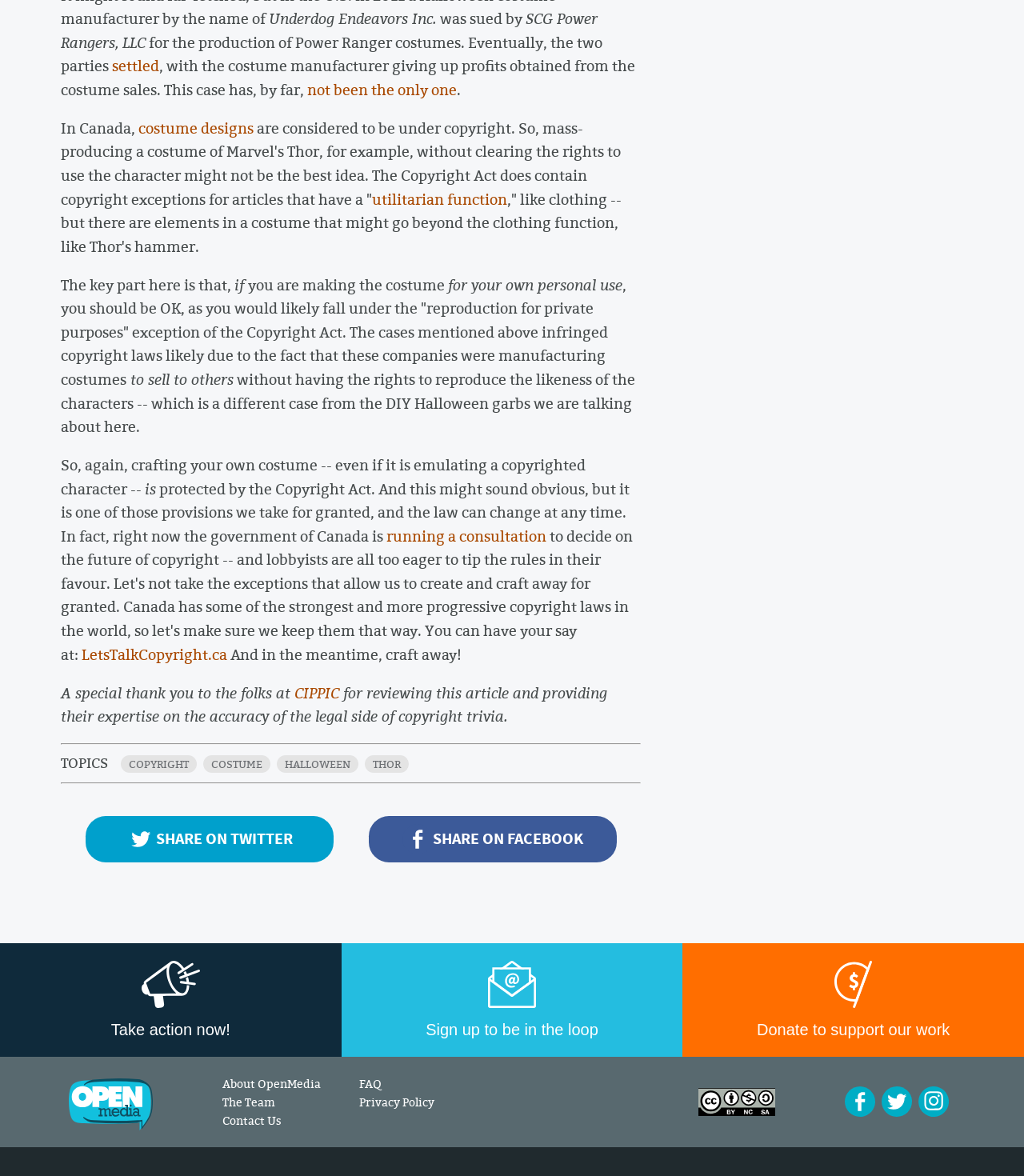Specify the bounding box coordinates of the element's region that should be clicked to achieve the following instruction: "Find out more about the 'utilitarian function' exception in the Copyright Act". The bounding box coordinates consist of four float numbers between 0 and 1, in the format [left, top, right, bottom].

[0.363, 0.16, 0.495, 0.178]